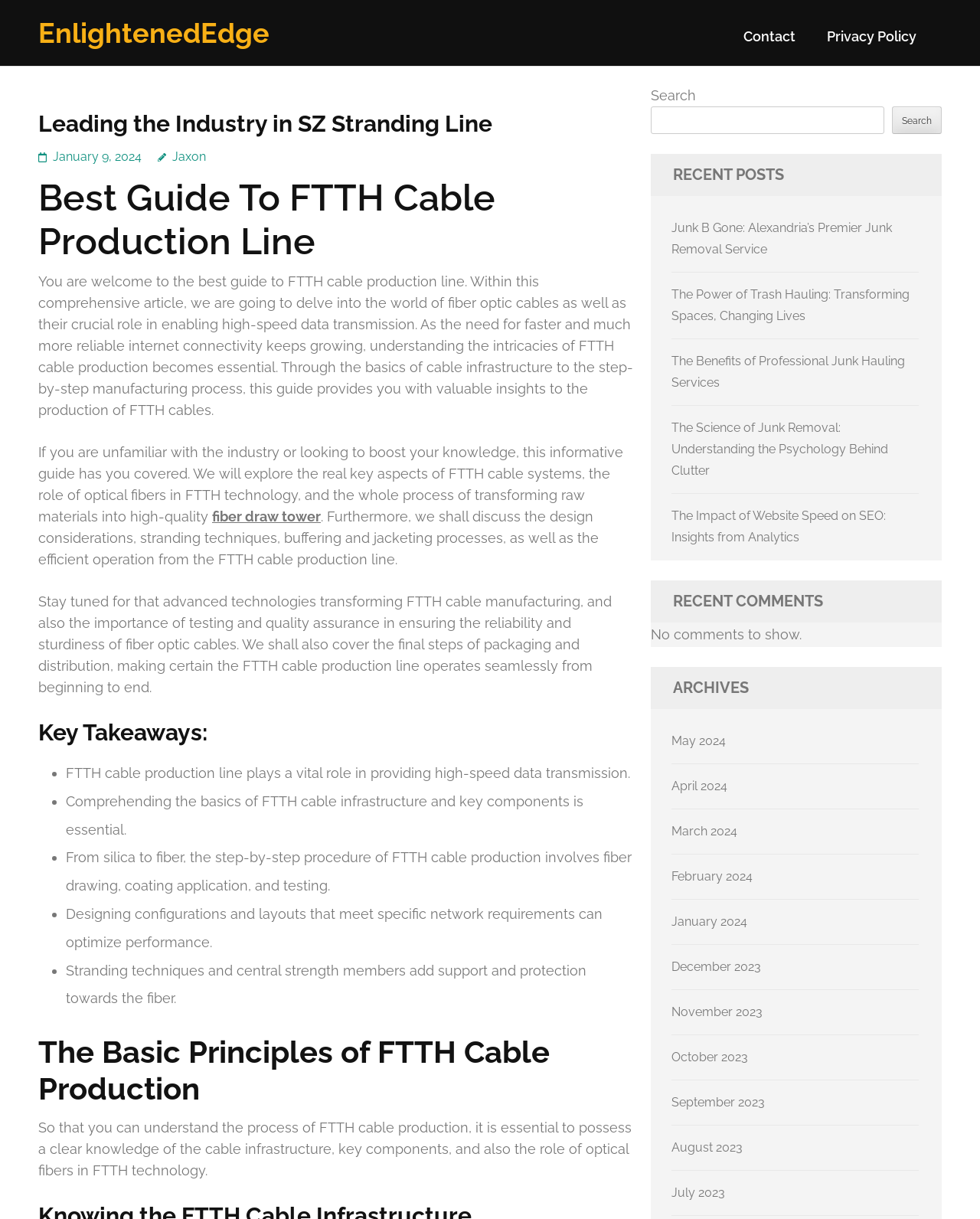Using the provided element description: "Jaxon", identify the bounding box coordinates. The coordinates should be four floats between 0 and 1 in the order [left, top, right, bottom].

[0.161, 0.122, 0.21, 0.134]